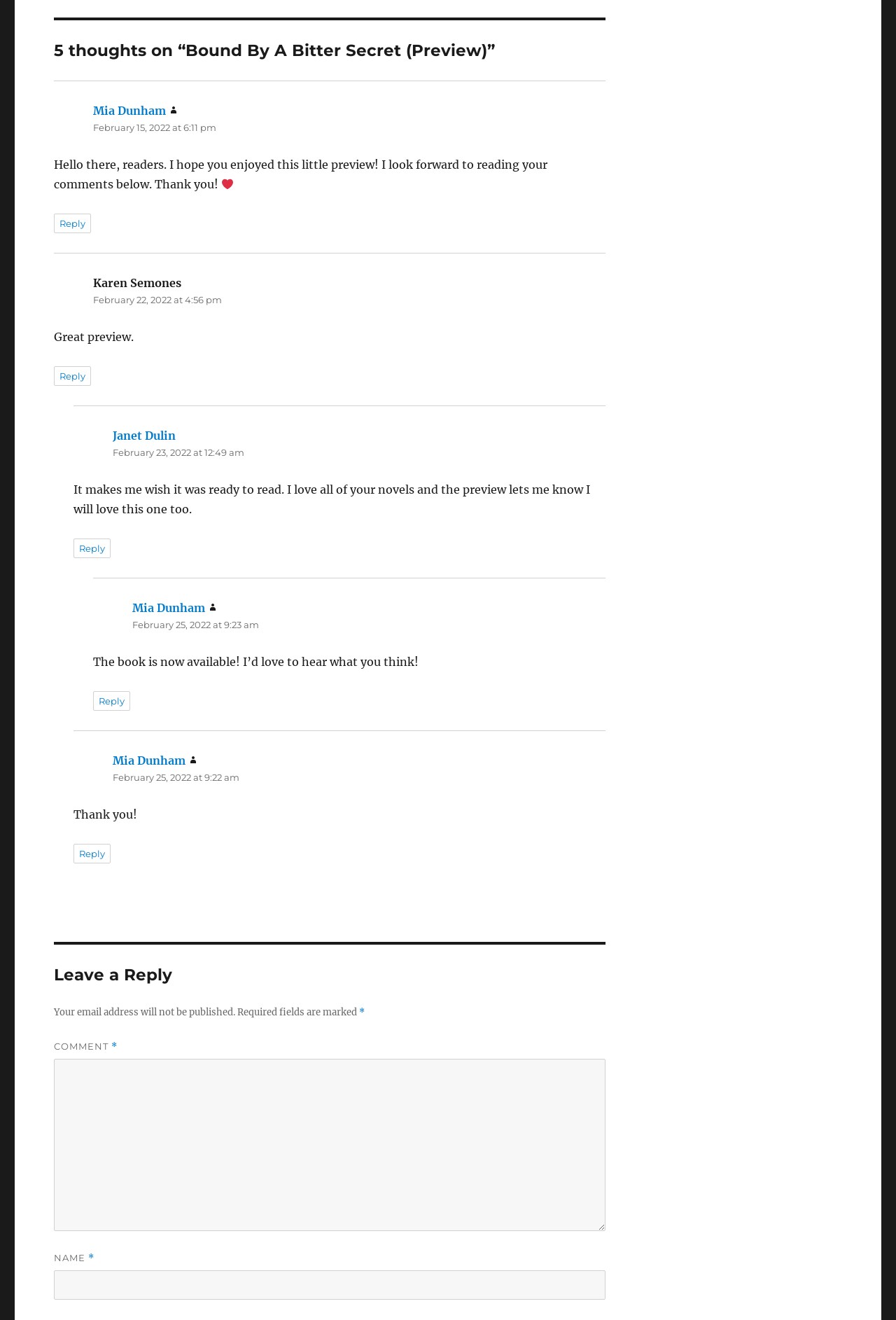Locate the bounding box coordinates of the clickable area to execute the instruction: "Leave a comment". Provide the coordinates as four float numbers between 0 and 1, represented as [left, top, right, bottom].

[0.06, 0.802, 0.676, 0.933]